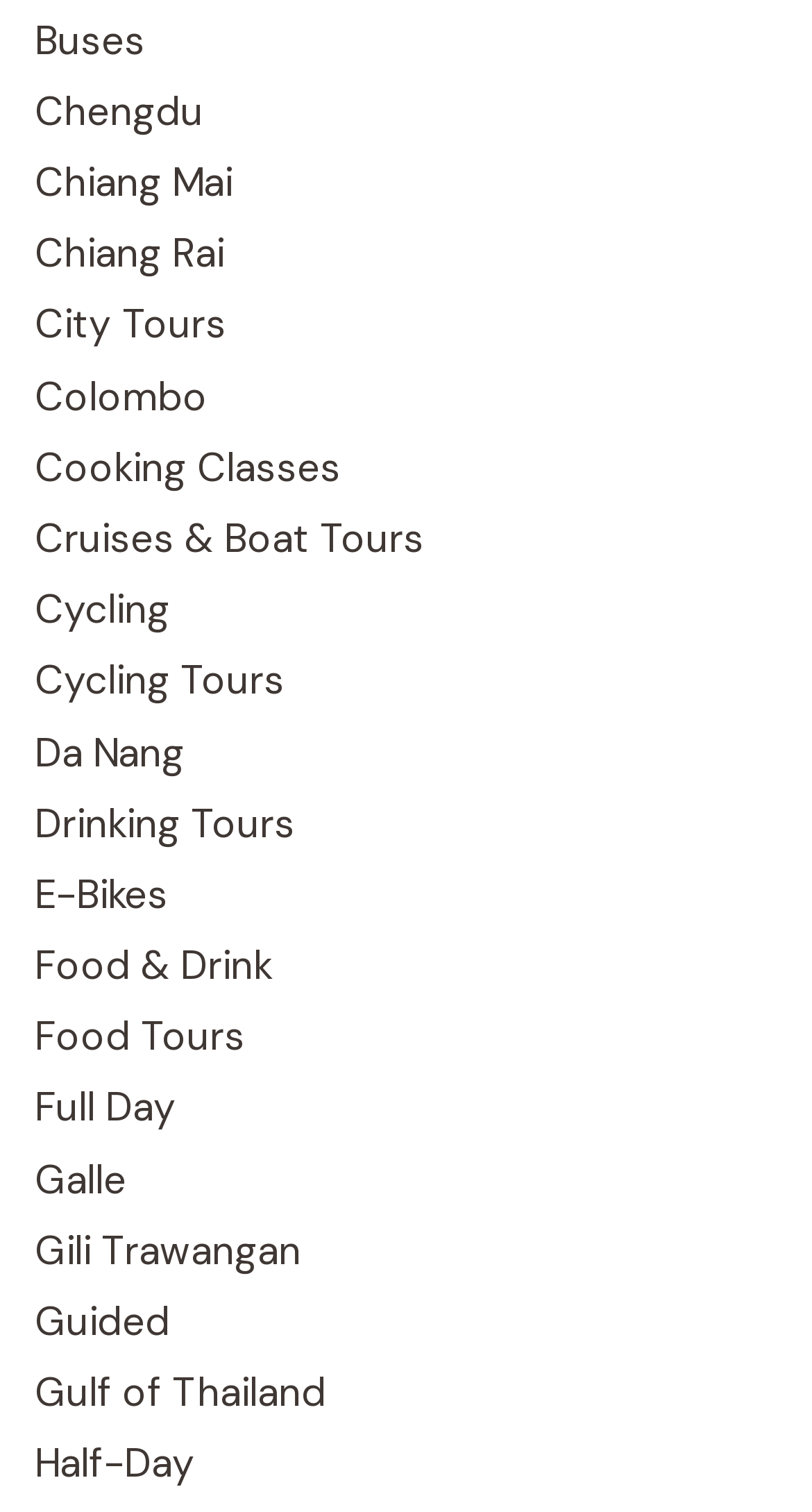Can you give a detailed response to the following question using the information from the image? What is the duration of the tours?

The webpage provides links to Half-Day and Full Day tours, indicating that the website offers tours of varying durations. This information can be useful for users planning their trips.